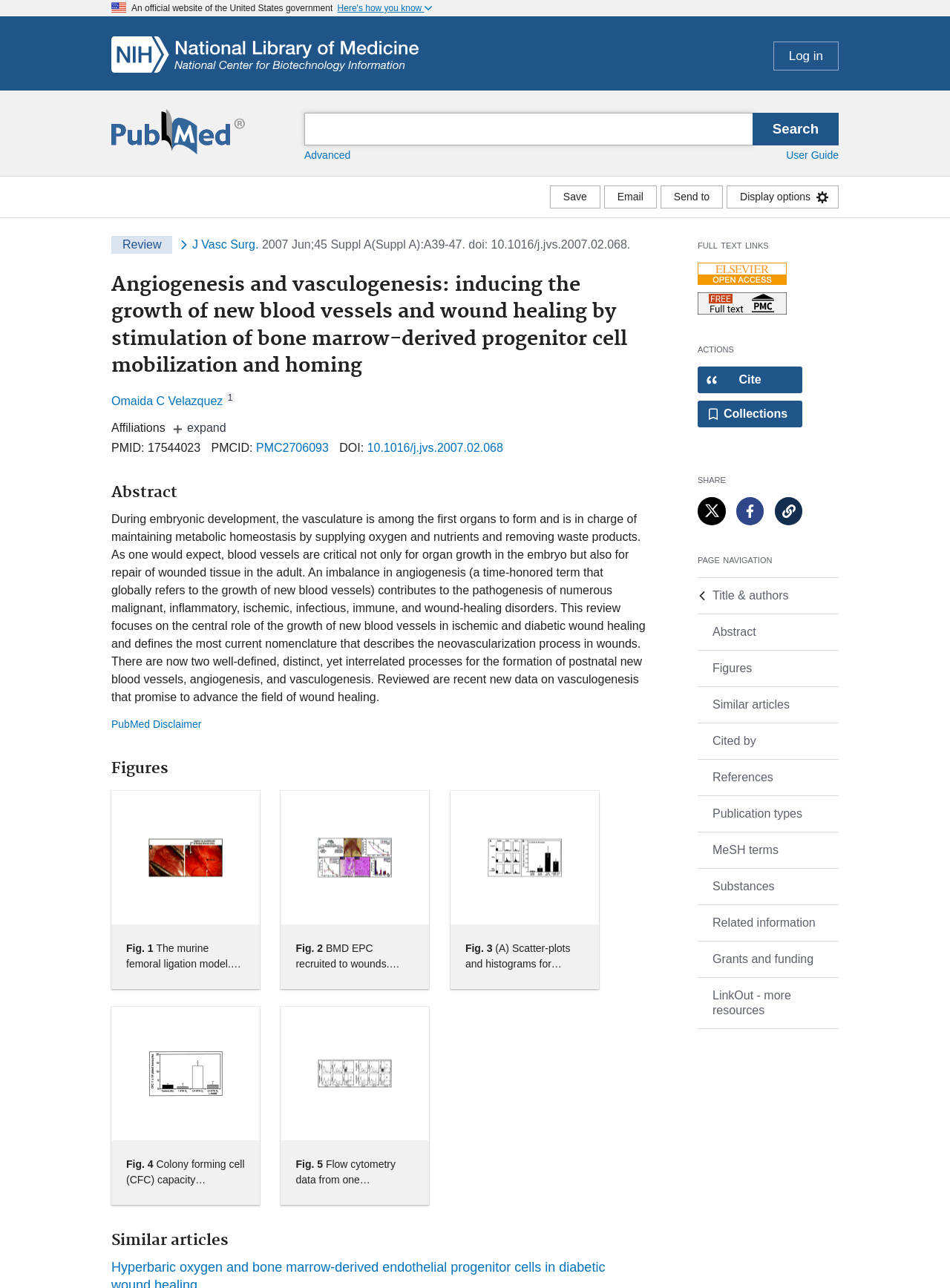Locate the bounding box of the UI element described in the following text: "title="Share article on Facebook"".

[0.775, 0.386, 0.804, 0.408]